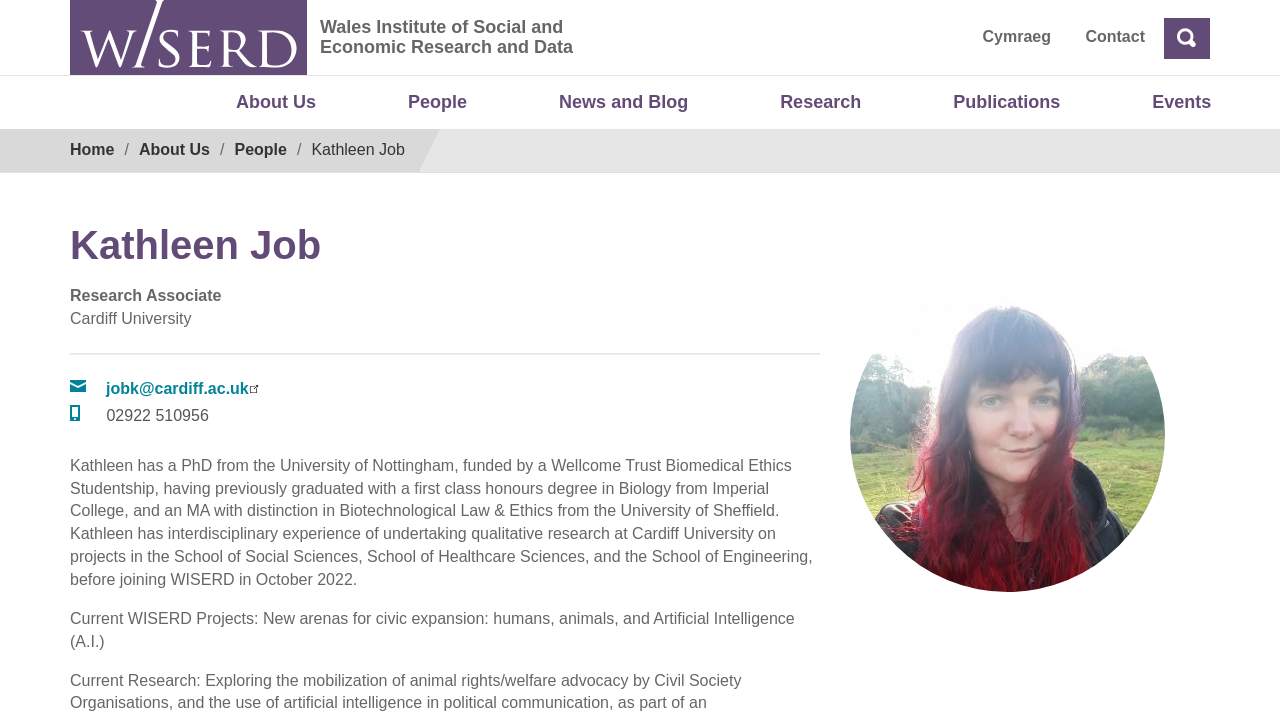Determine the bounding box coordinates for the region that must be clicked to execute the following instruction: "Read about Kathleen Job's research".

[0.055, 0.641, 0.635, 0.825]